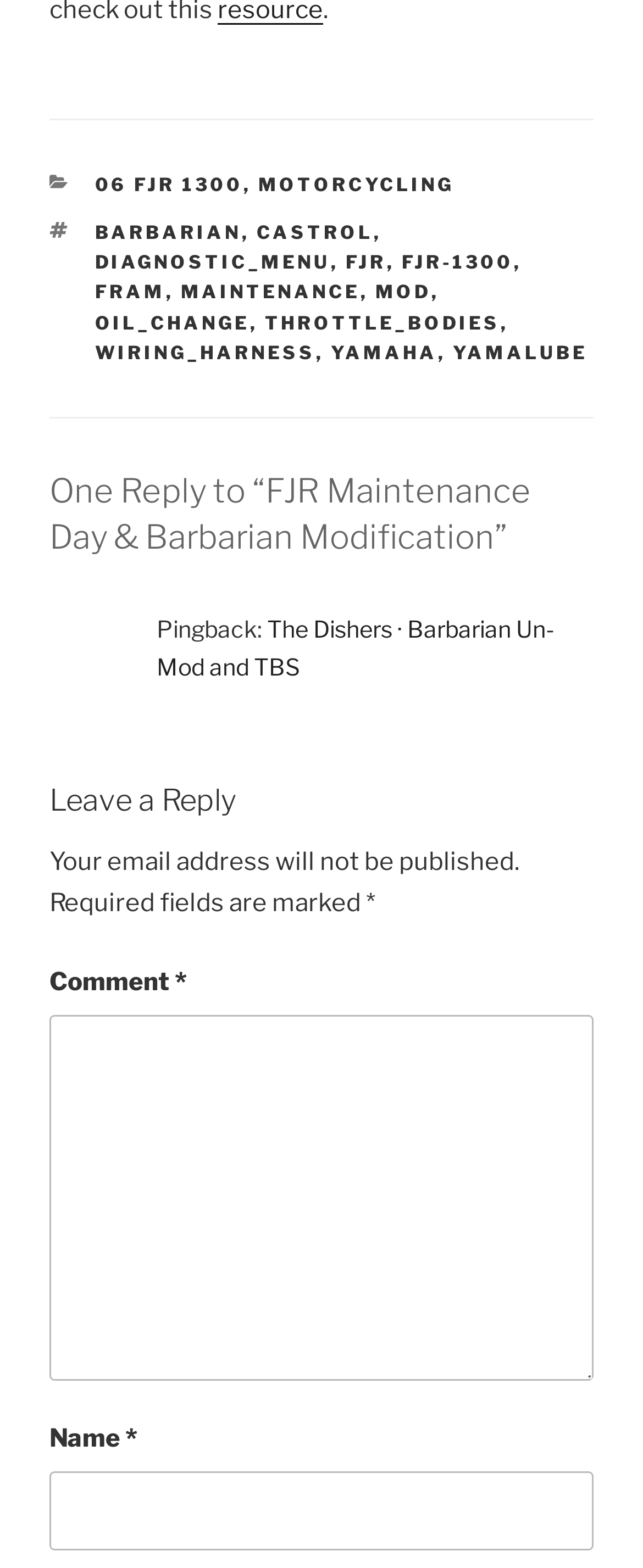Determine the bounding box coordinates of the clickable area required to perform the following instruction: "Edit persons’ faces in bulk". The coordinates should be represented as four float numbers between 0 and 1: [left, top, right, bottom].

None